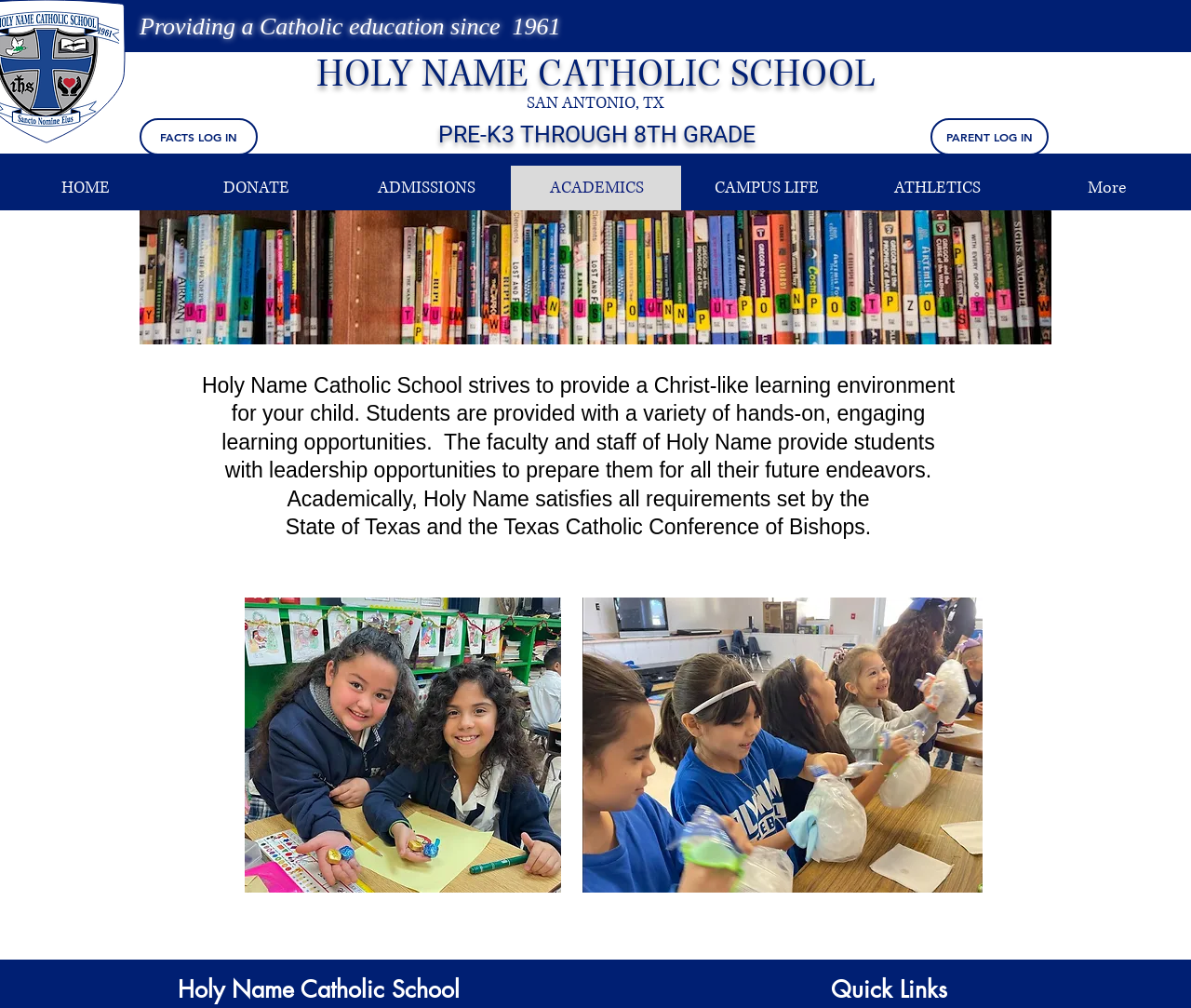Determine the bounding box coordinates in the format (top-left x, top-left y, bottom-right x, bottom-right y). Ensure all values are floating point numbers between 0 and 1. Identify the bounding box of the UI element described by: alt="Best Rubbish removal in Birmingham"

None